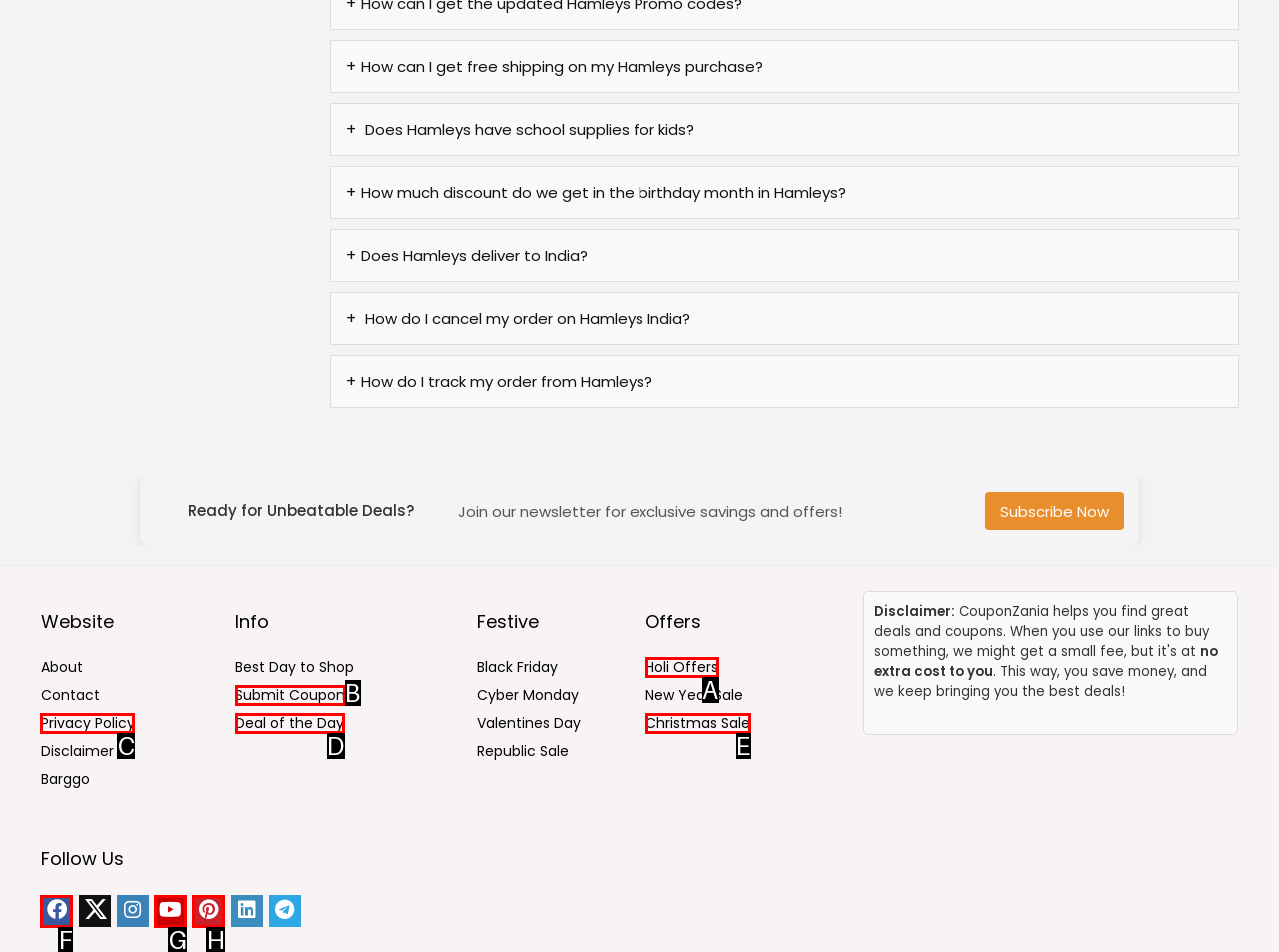Which HTML element among the options matches this description: Submit Coupon? Answer with the letter representing your choice.

B